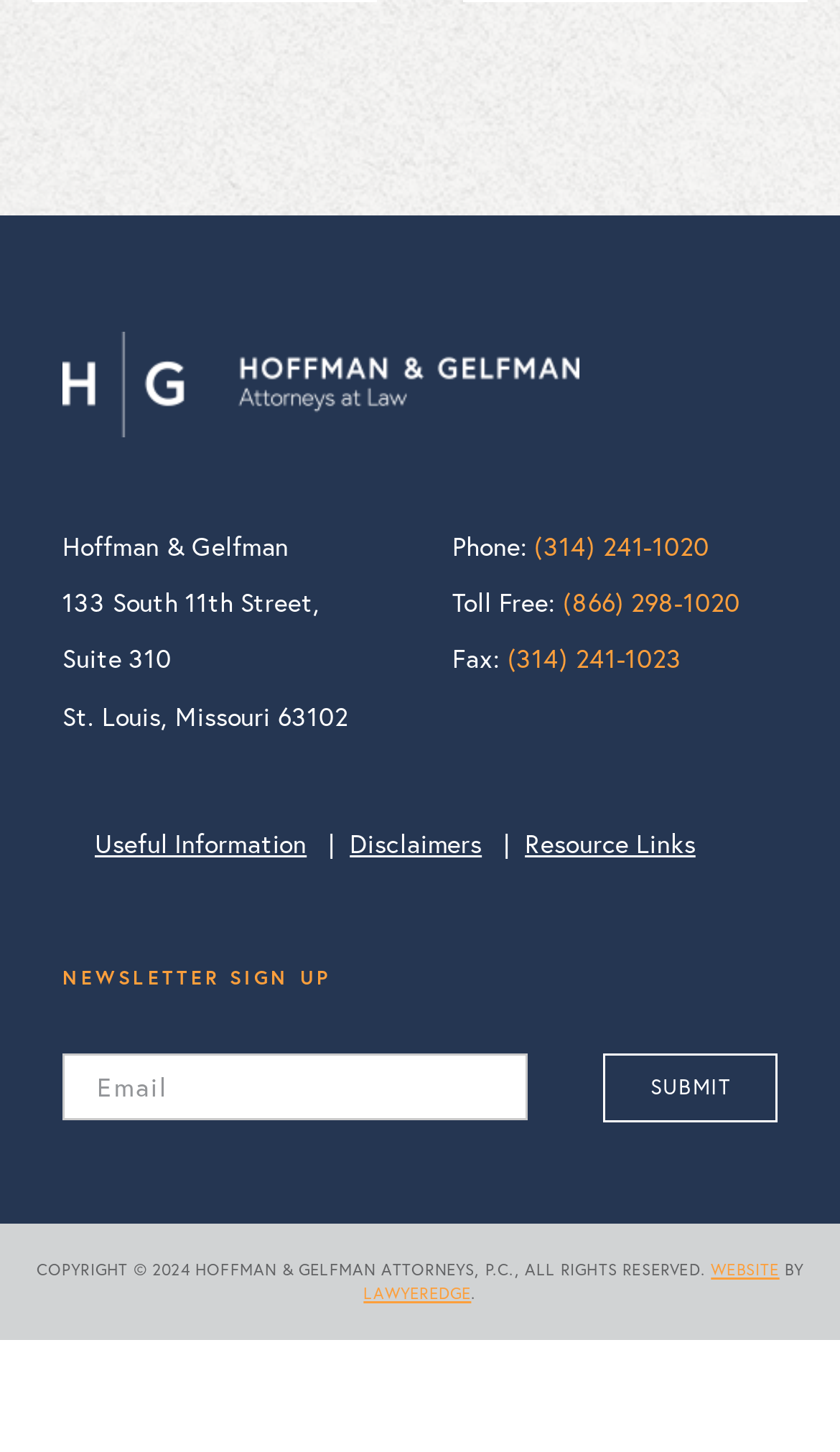What can you do with the 'Email' textbox?
Use the screenshot to answer the question with a single word or phrase.

Enter email address